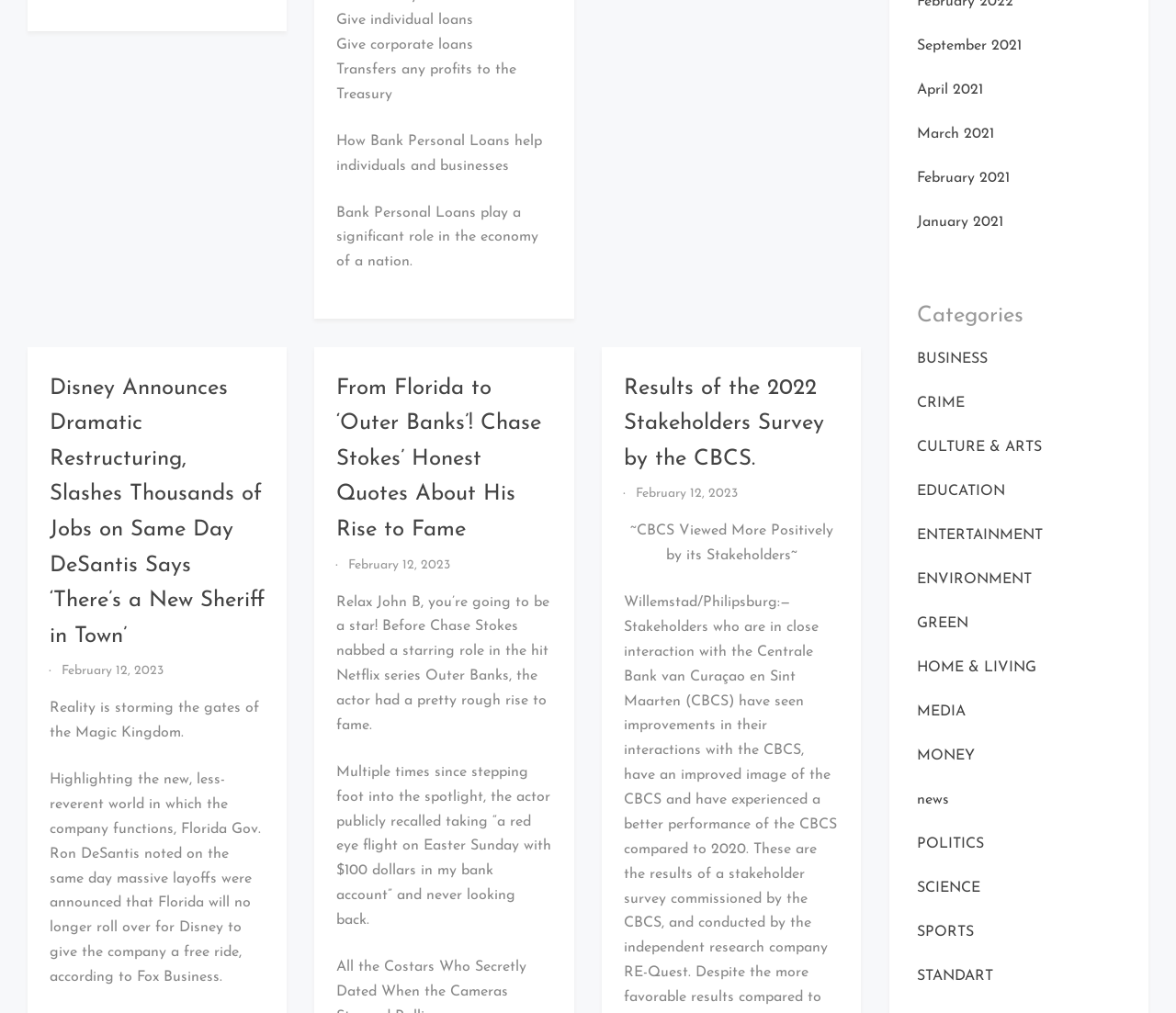Can you show the bounding box coordinates of the region to click on to complete the task described in the instruction: "View article about Chase Stokes' rise to fame"?

[0.286, 0.372, 0.461, 0.534]